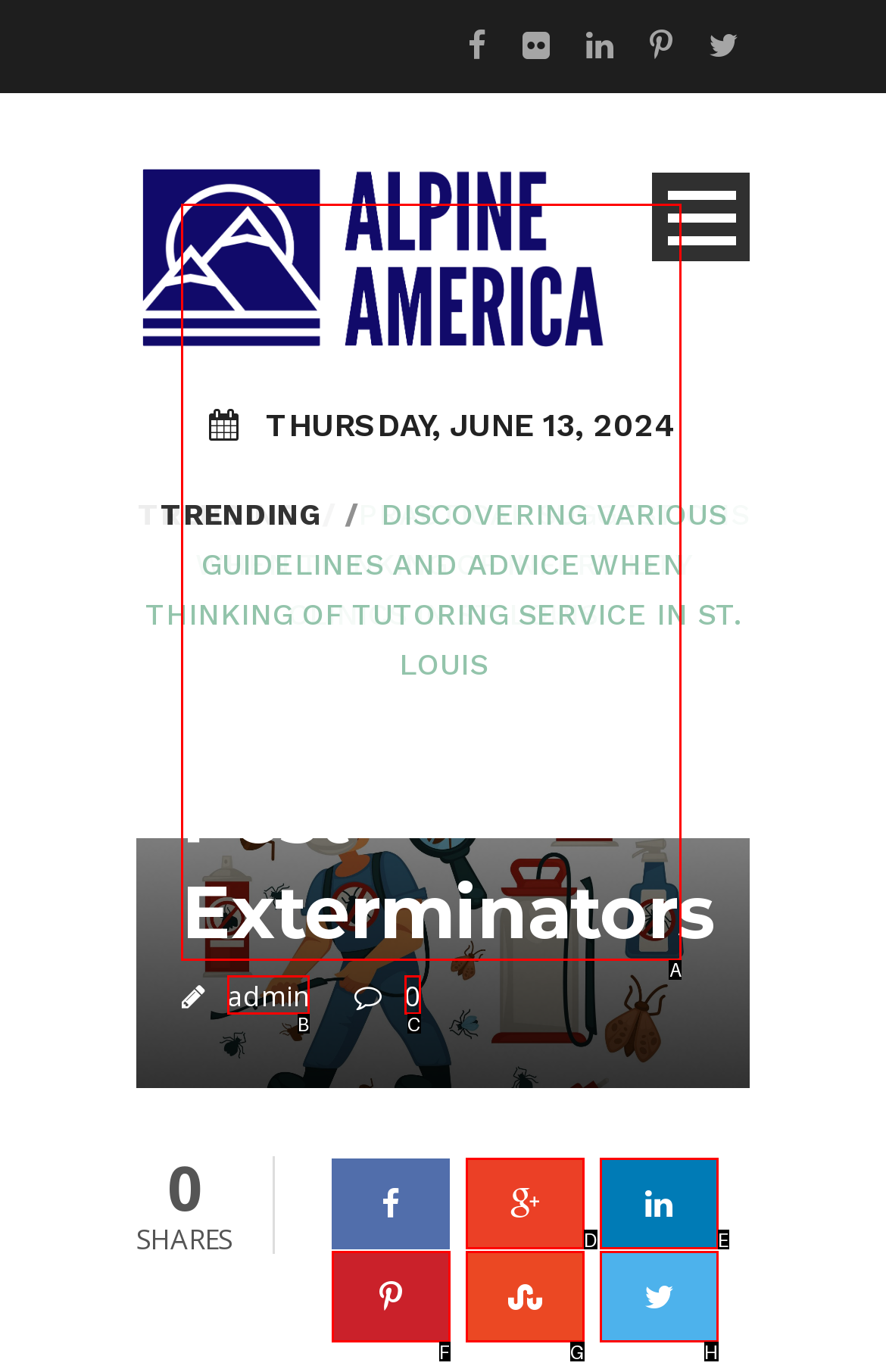Determine which element should be clicked for this task: View the article about St. Charles Pest Exterminators
Answer with the letter of the selected option.

A